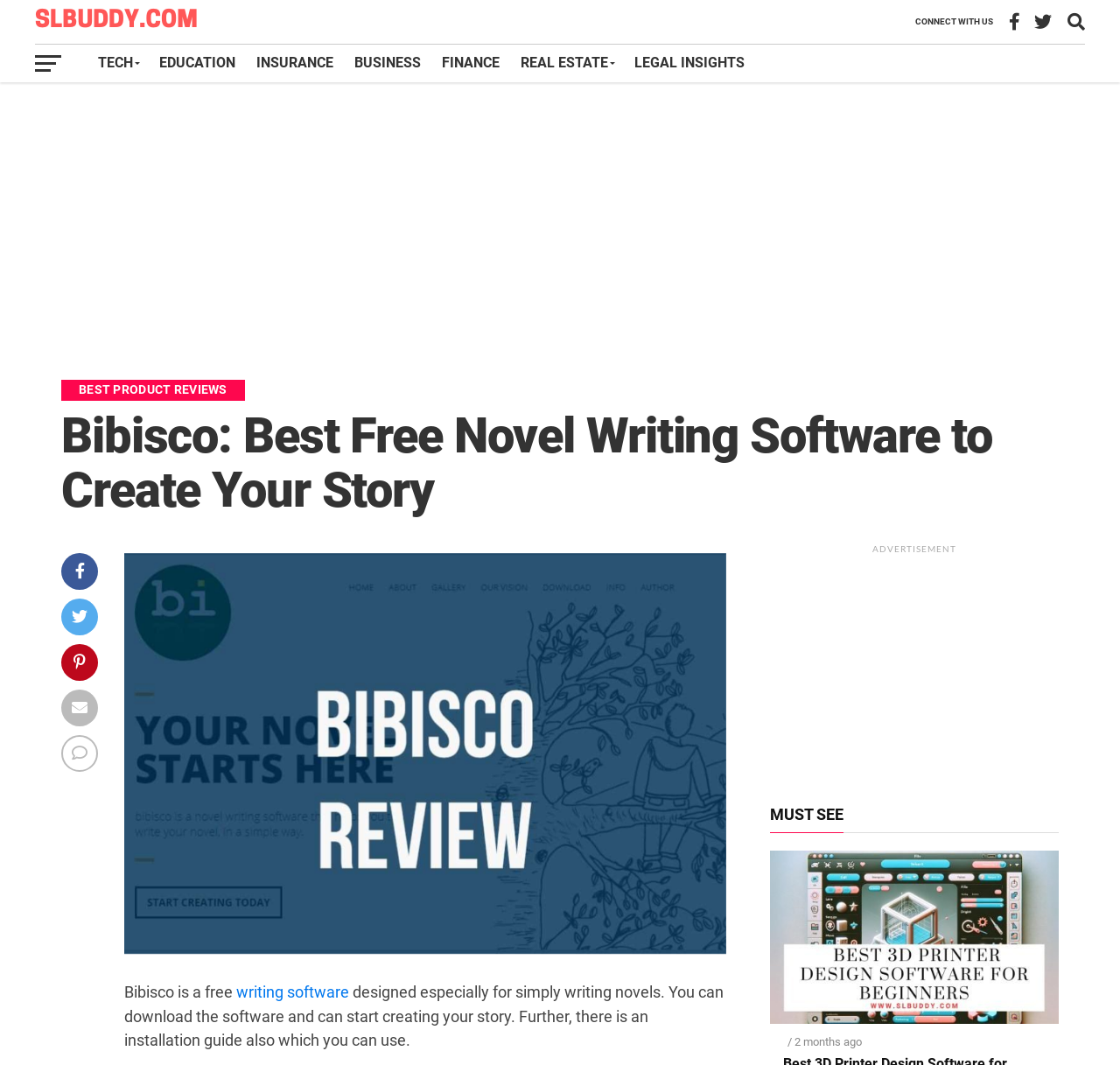Specify the bounding box coordinates of the area to click in order to follow the given instruction: "click on the 'REAL ESTATE' link."

[0.455, 0.041, 0.557, 0.077]